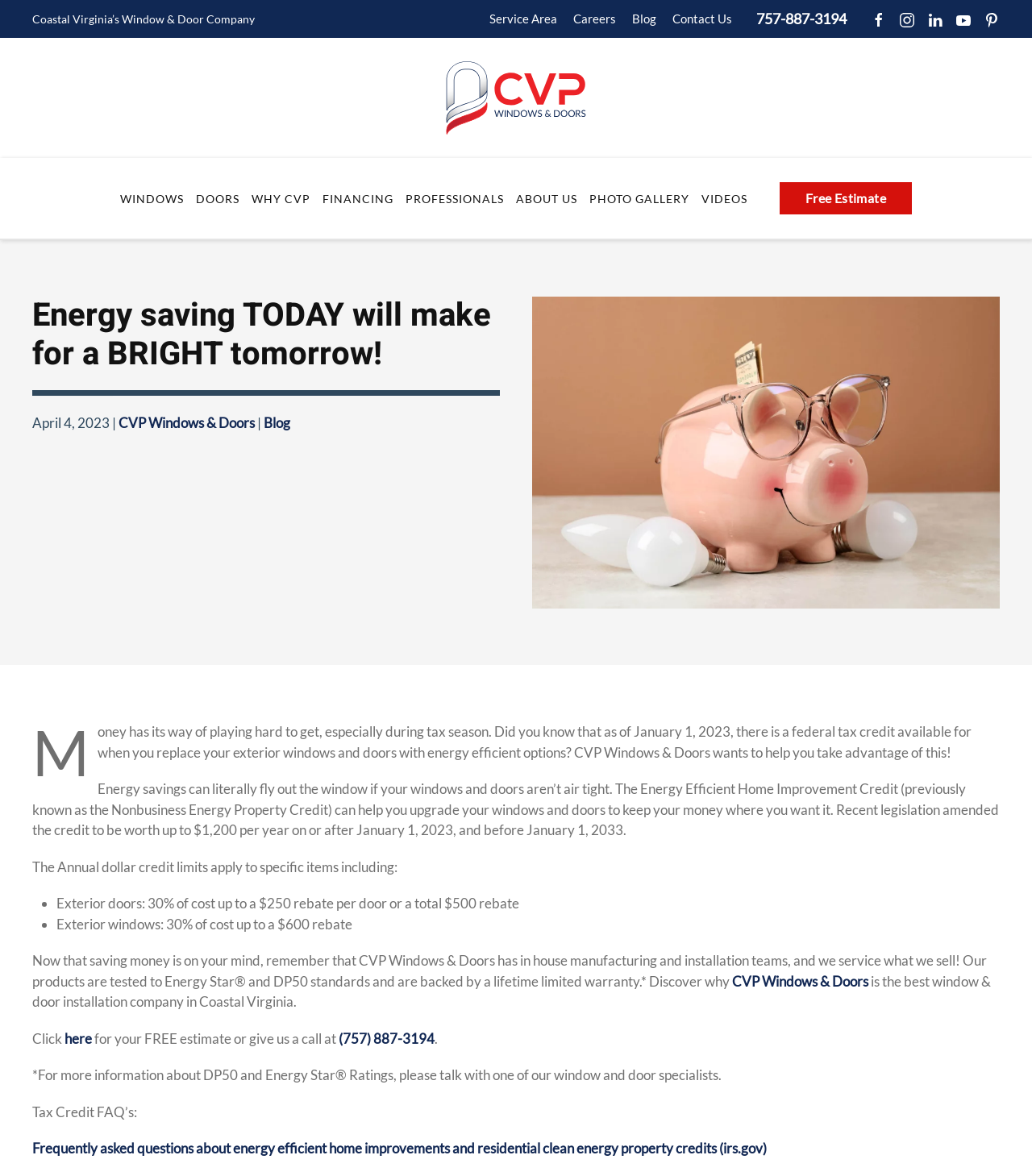What is the company name?
Could you answer the question in a detailed manner, providing as much information as possible?

I found the company name by looking at the top-left corner of the webpage, where it says 'Coastal Virginia’s Window & Door Company' in a static text element.